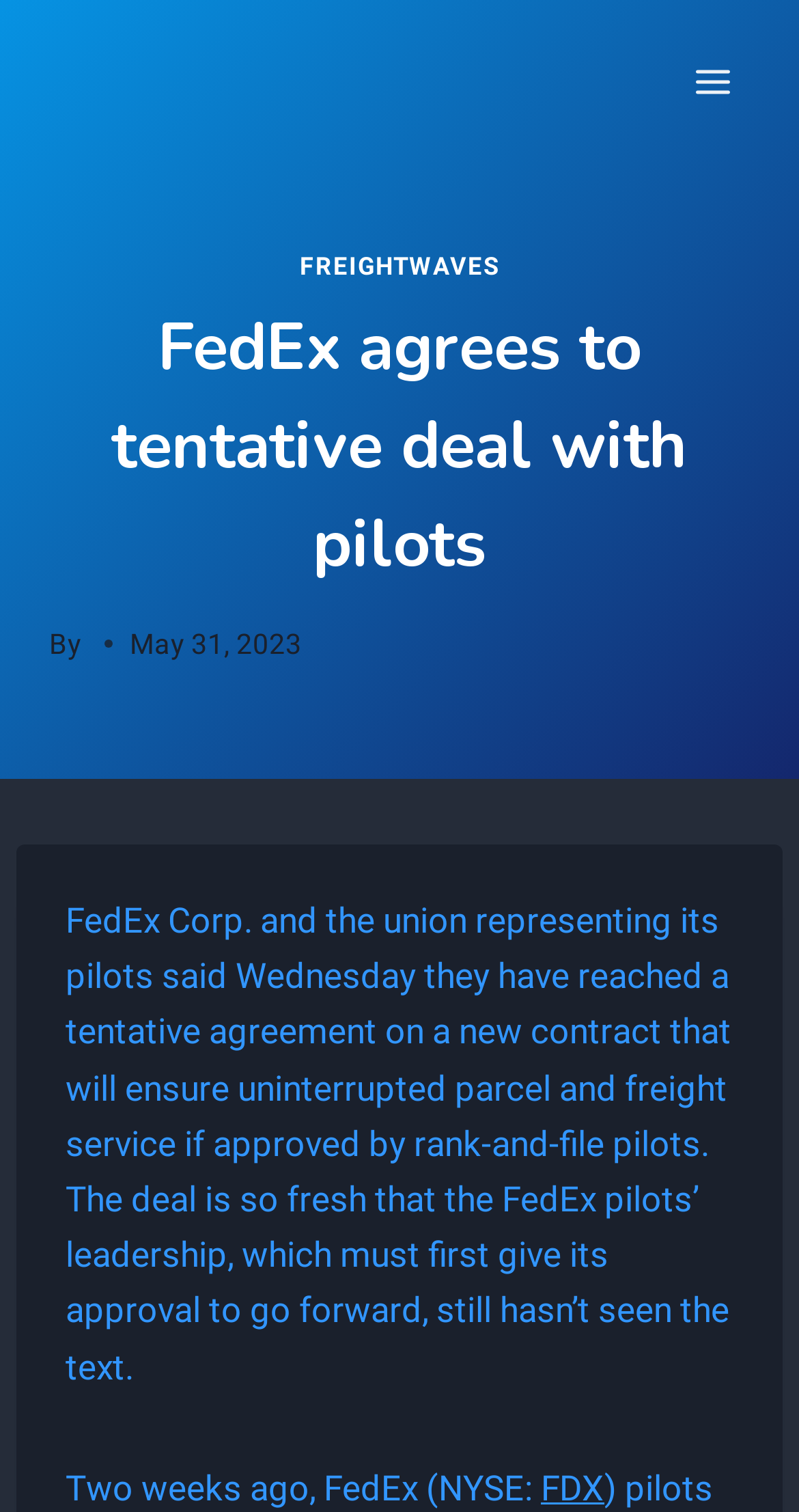What is the date mentioned in the article?
Please answer the question as detailed as possible based on the image.

I found the answer by looking at the text content of the webpage, specifically the sentence 'By May 31, 2023' which mentions the date.